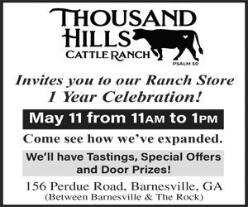Generate a complete and detailed caption for the image.

The image showcases an invitation for the "1 Year Celebration" of Thousand Hills Cattle Ranch. Prominently featured at the top is the ranch's name, "THOUSAND HILLS CATTLE RANCH," along with a graphic of a cow. Below the name, the invitation details the event occurring on May 11 from 11 AM to 1 PM, encouraging guests to "Come see how we’ve expanded." It promises tastings, special offers, and door prizes, adding excitement for attendees. The bottom of the invitation provides the location: "156 Perdue Road, Barnesville, GA (Between Barnesville & The Rock)." The design is simple yet effective, highlighting the ranch's celebration and inviting community participation.